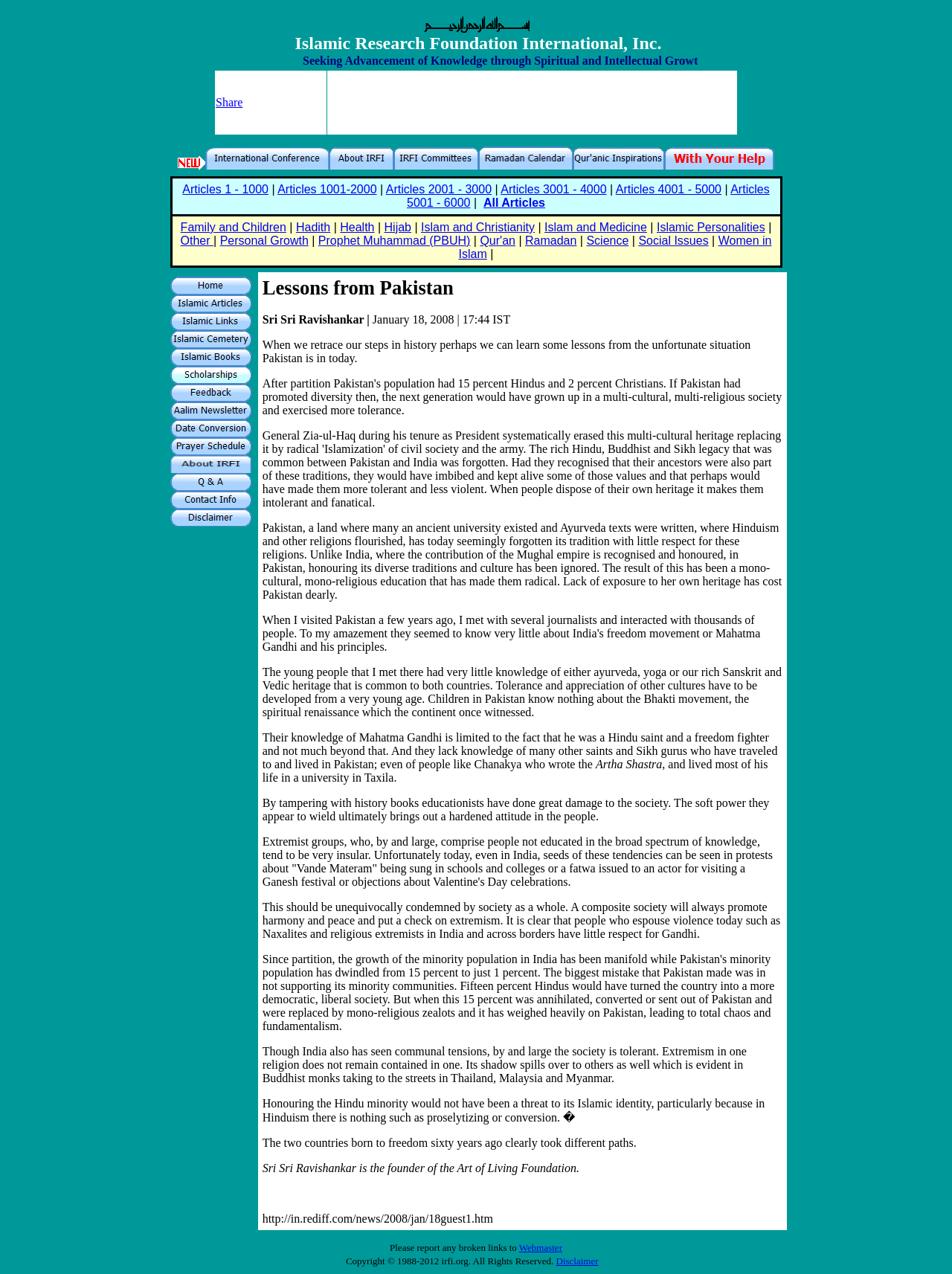Provide the bounding box for the UI element matching this description: "laser printer".

None